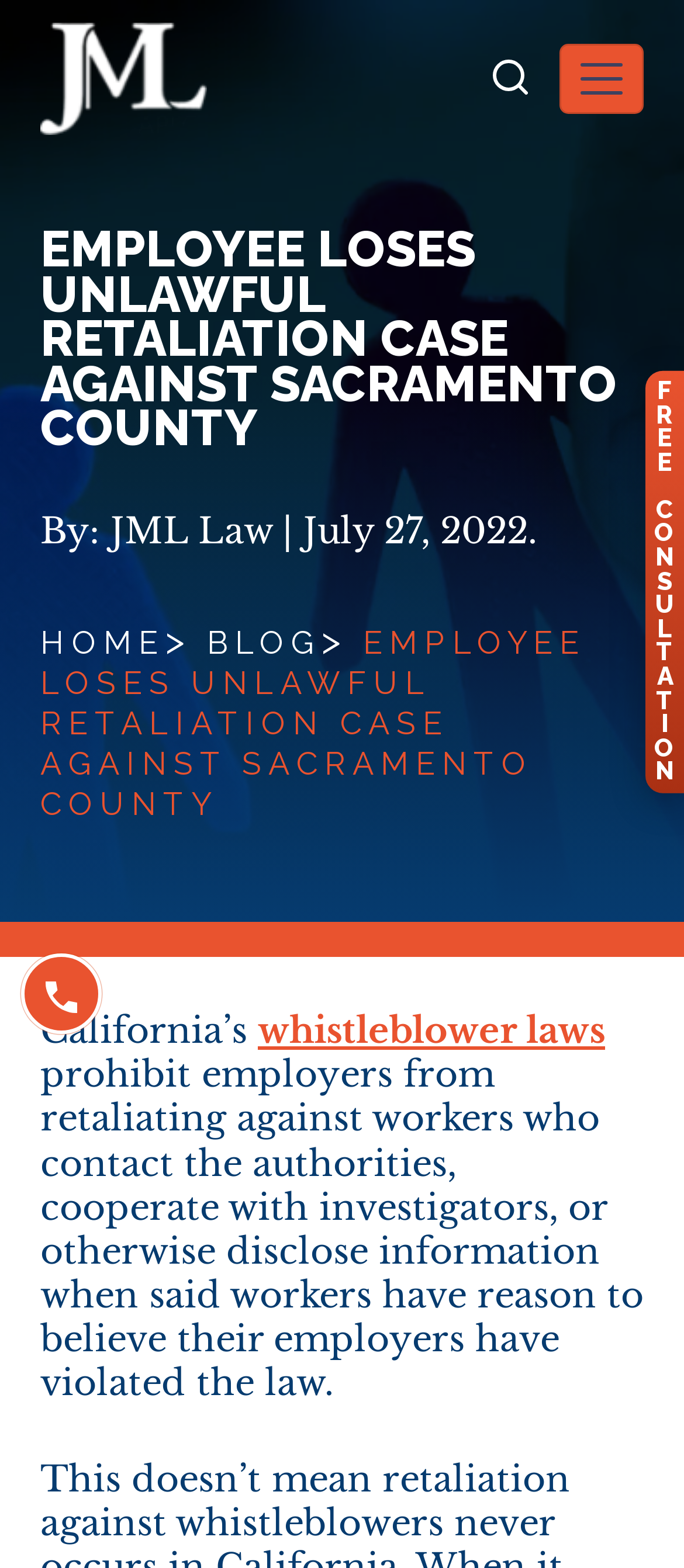Find the bounding box of the UI element described as follows: "whistleblower laws".

[0.377, 0.644, 0.885, 0.671]